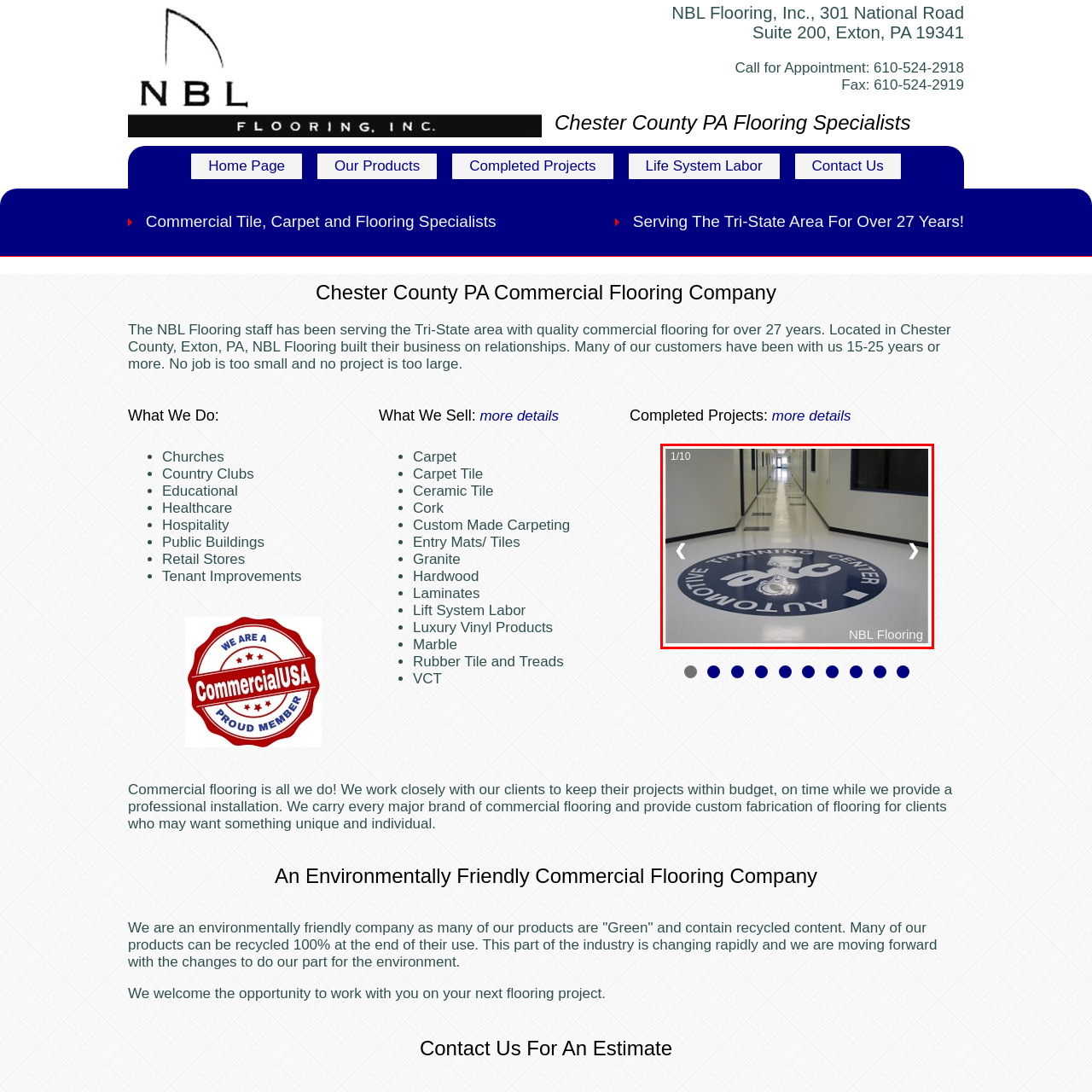Identify the subject within the red bounding box and respond to the following question in a single word or phrase:
What is the emphasis of the well-maintained environment in the image?

Cleanliness and modernity